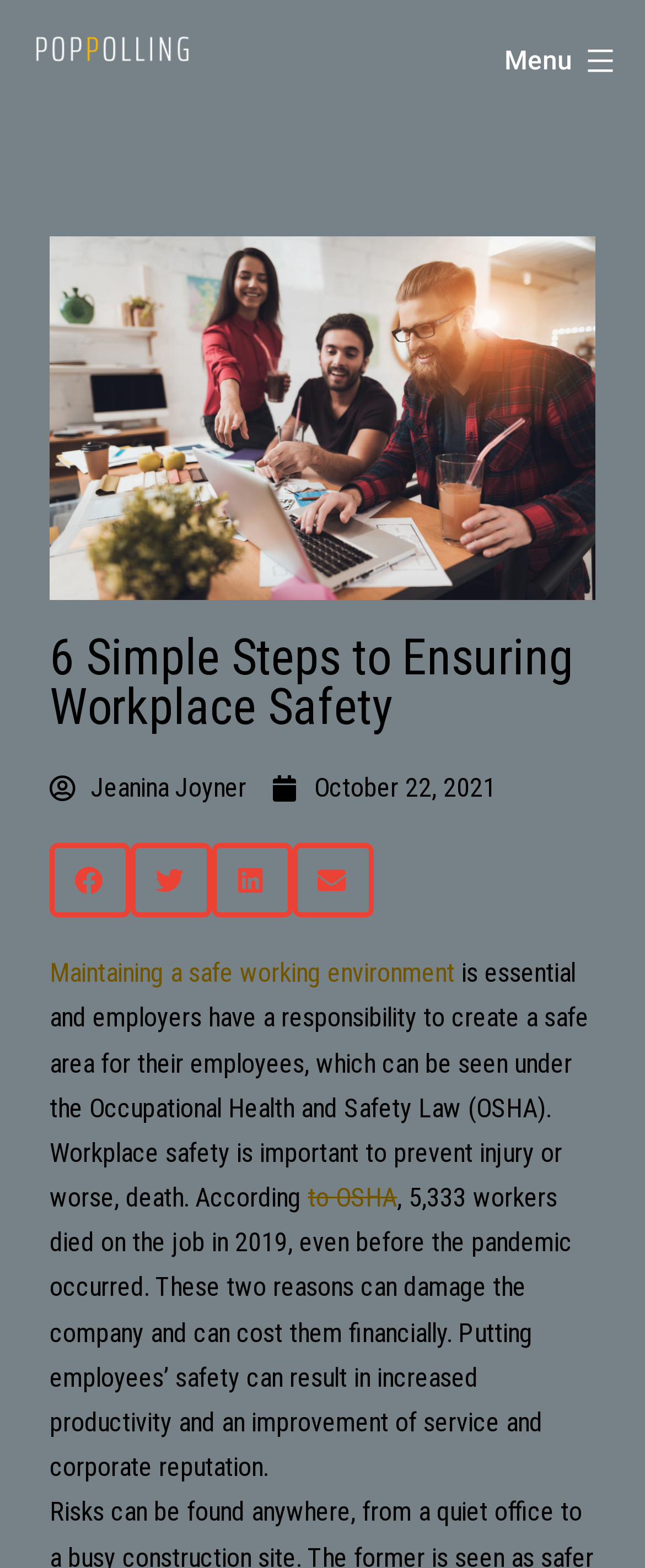How many workers died on the job in 2019?
Based on the image, give a concise answer in the form of a single word or short phrase.

5,333